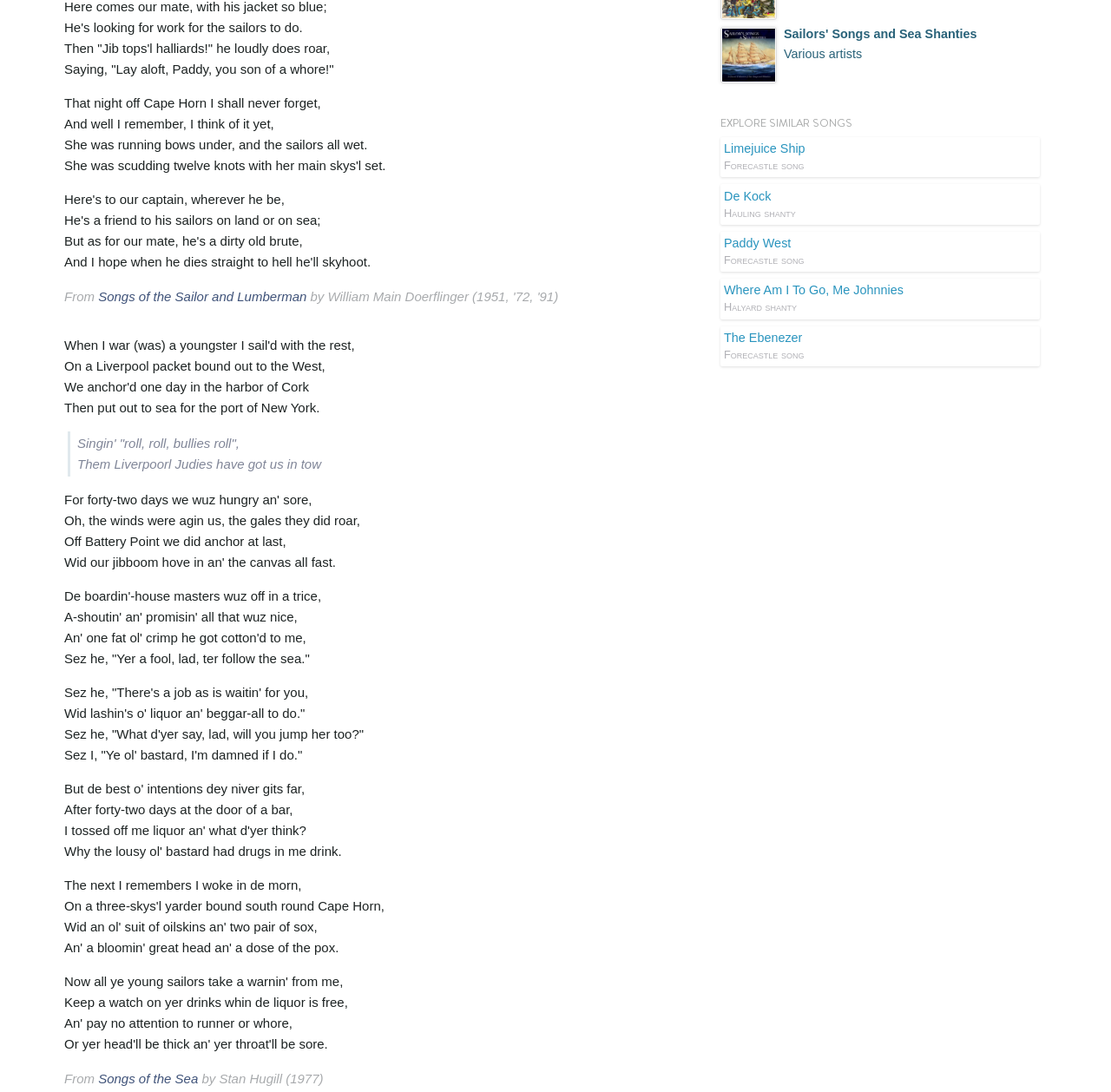Bounding box coordinates are specified in the format (top-left x, top-left y, bottom-right x, bottom-right y). All values are floating point numbers bounded between 0 and 1. Please provide the bounding box coordinate of the region this sentence describes: Paddy West Forecastle song

[0.648, 0.212, 0.936, 0.249]